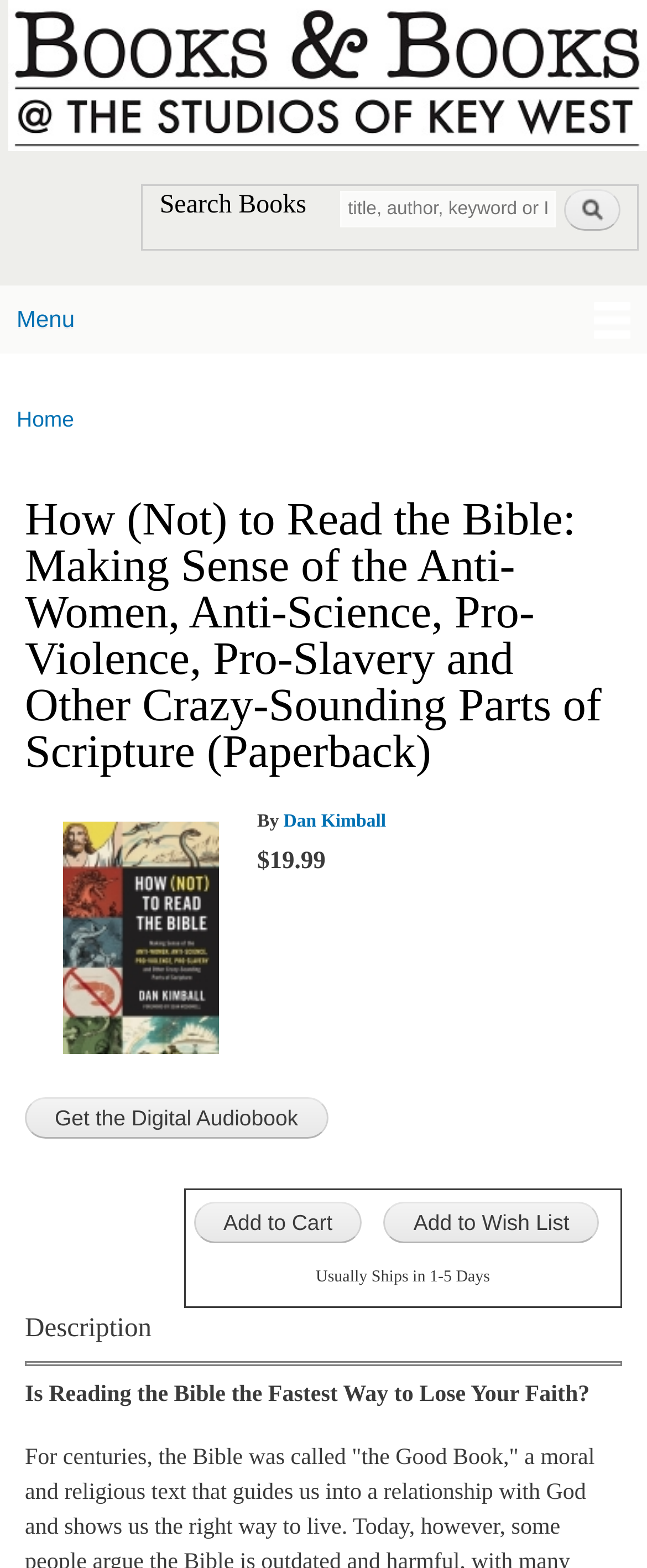Who is the author of the book?
Look at the image and respond with a one-word or short-phrase answer.

Dan Kimball